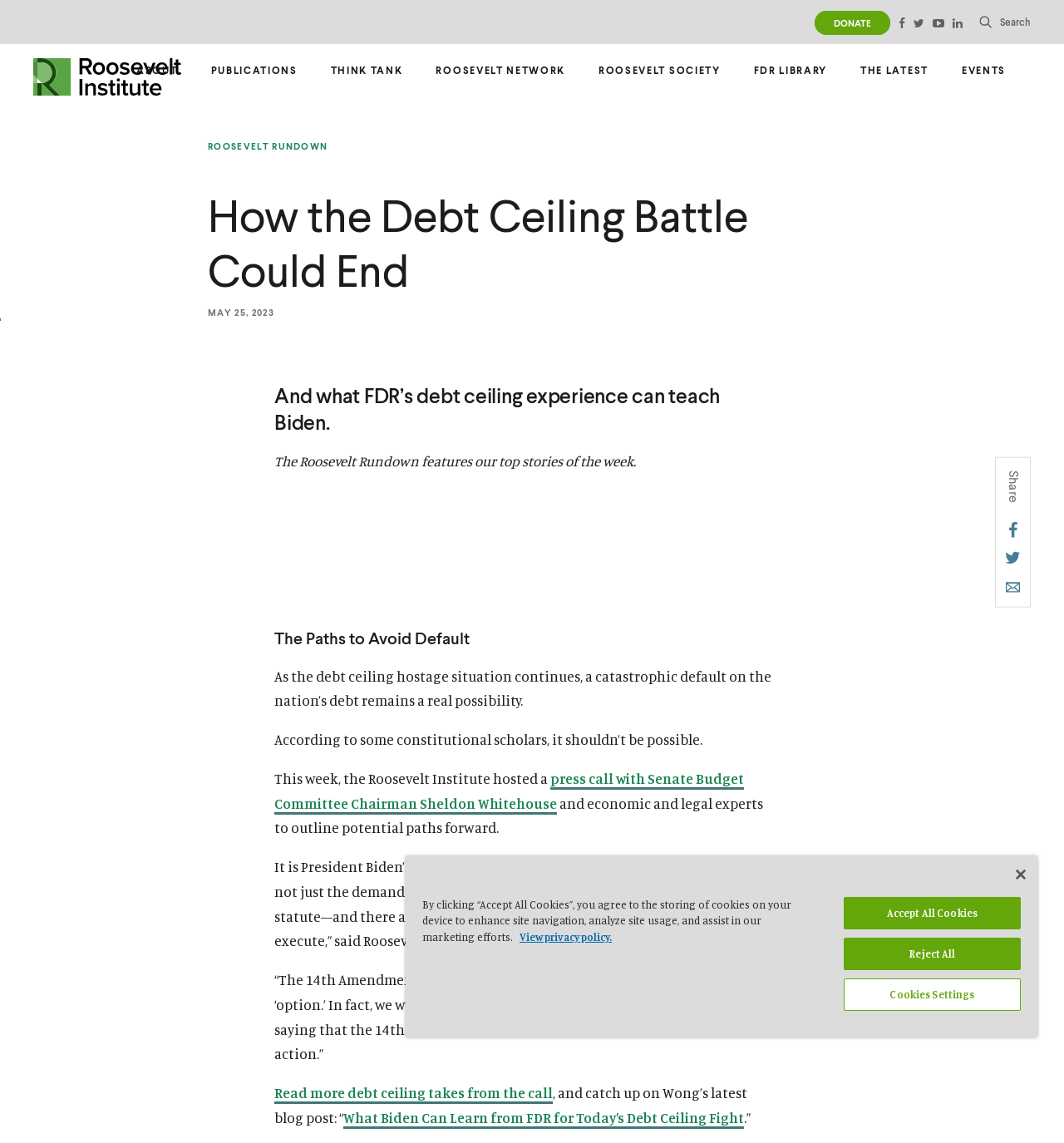Please locate the bounding box coordinates of the element that needs to be clicked to achieve the following instruction: "Read the latest blog post". The coordinates should be four float numbers between 0 and 1, i.e., [left, top, right, bottom].

[0.323, 0.97, 0.699, 0.987]